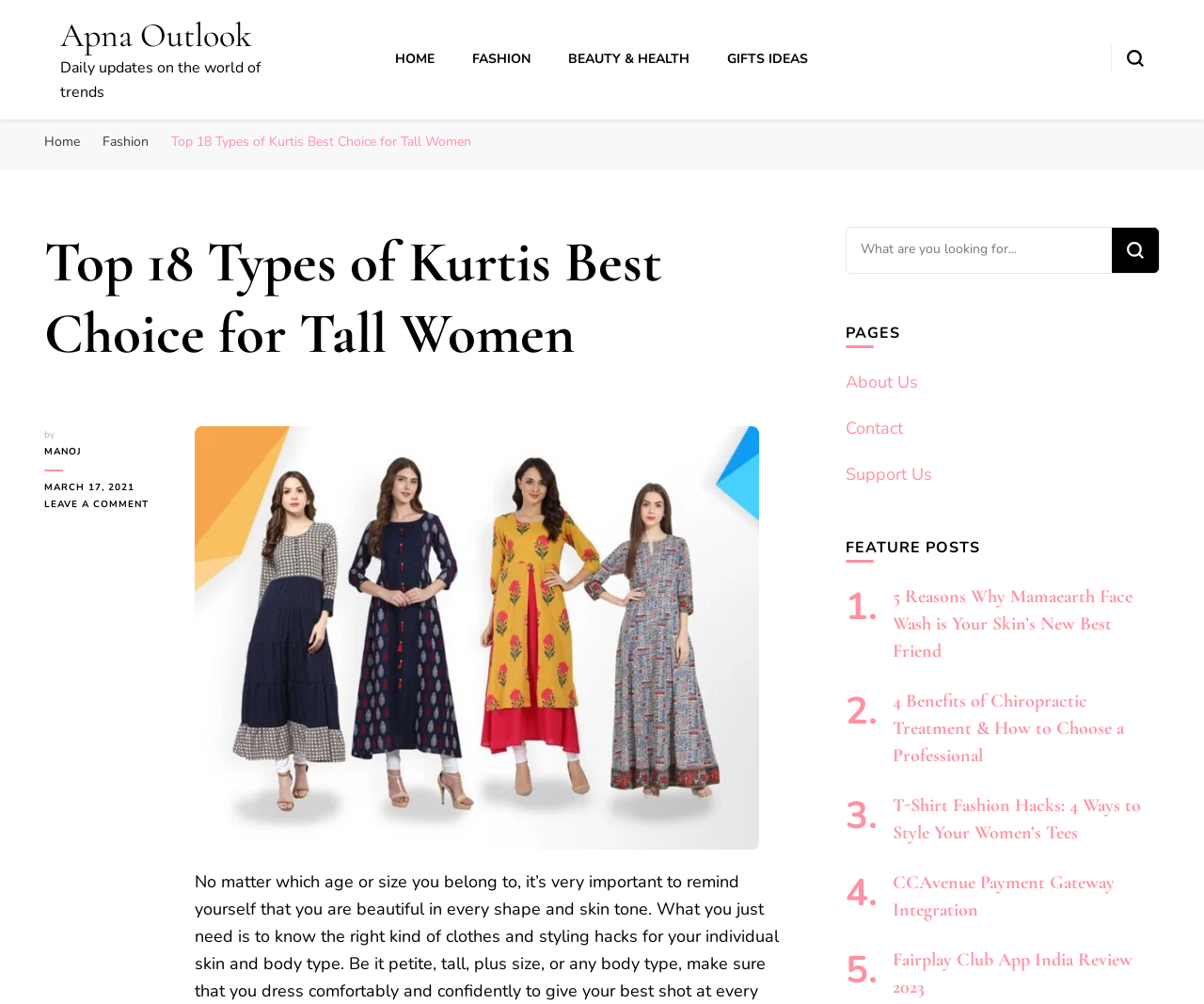What is the date of this article?
Please provide a comprehensive answer based on the information in the image.

The date of this article can be found by looking at the heading section, where it says 'MARCH 17, 2021', indicating that this article was published on March 17, 2021.